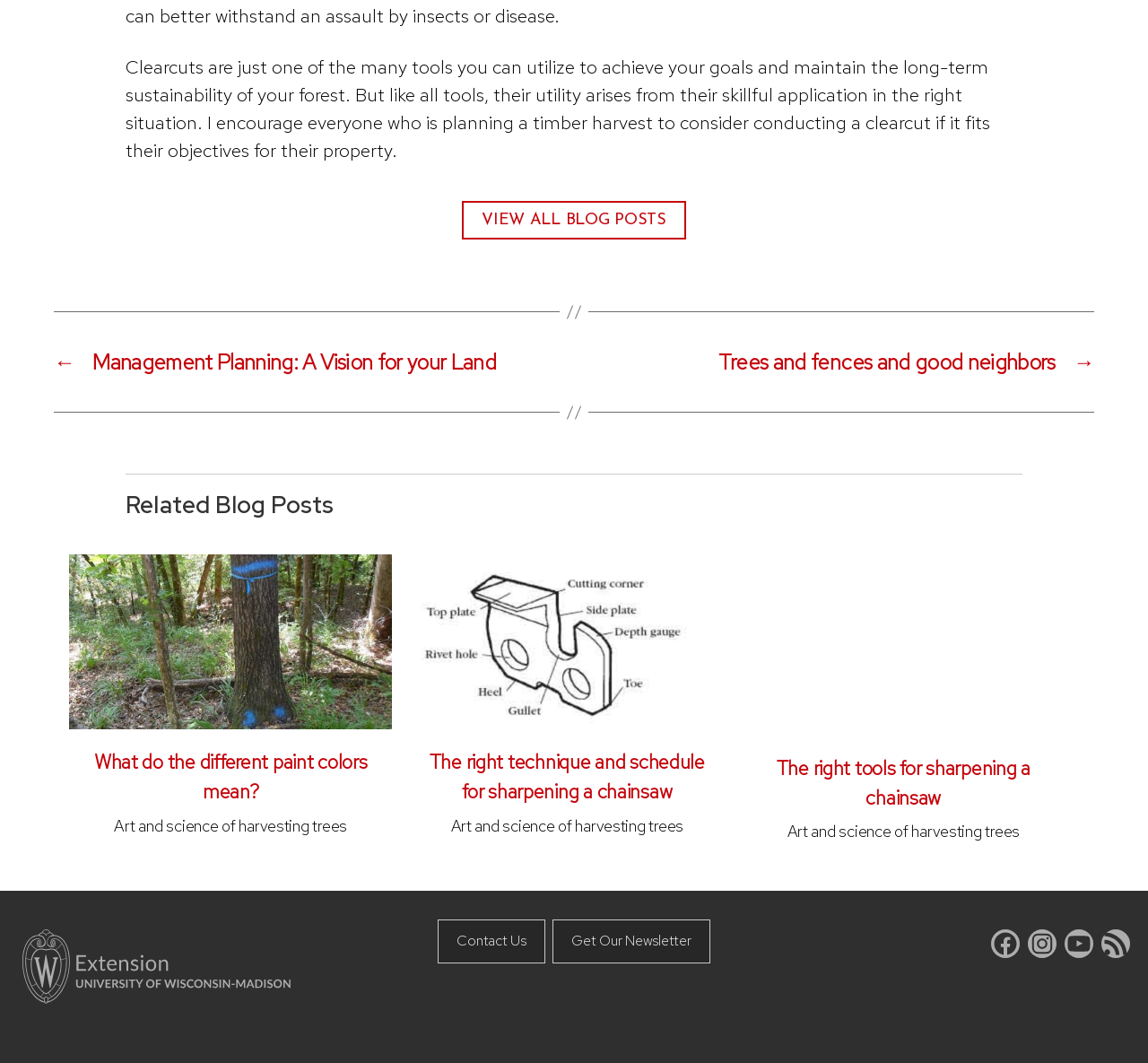Please determine the bounding box coordinates of the element to click on in order to accomplish the following task: "Read 'Management Planning: A Vision for your Land'". Ensure the coordinates are four float numbers ranging from 0 to 1, i.e., [left, top, right, bottom].

[0.047, 0.328, 0.484, 0.354]